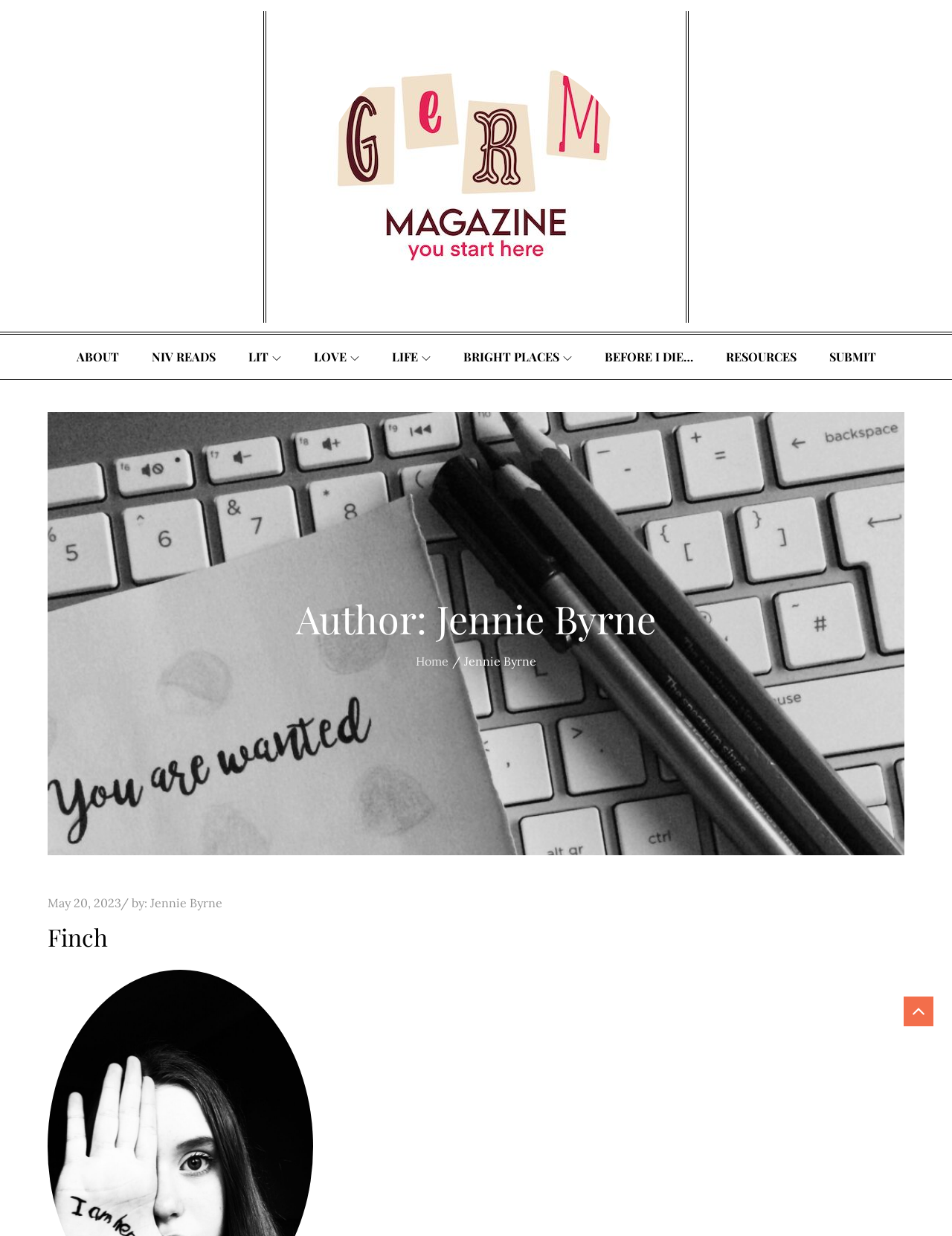Could you highlight the region that needs to be clicked to execute the instruction: "View messages by thread"?

None